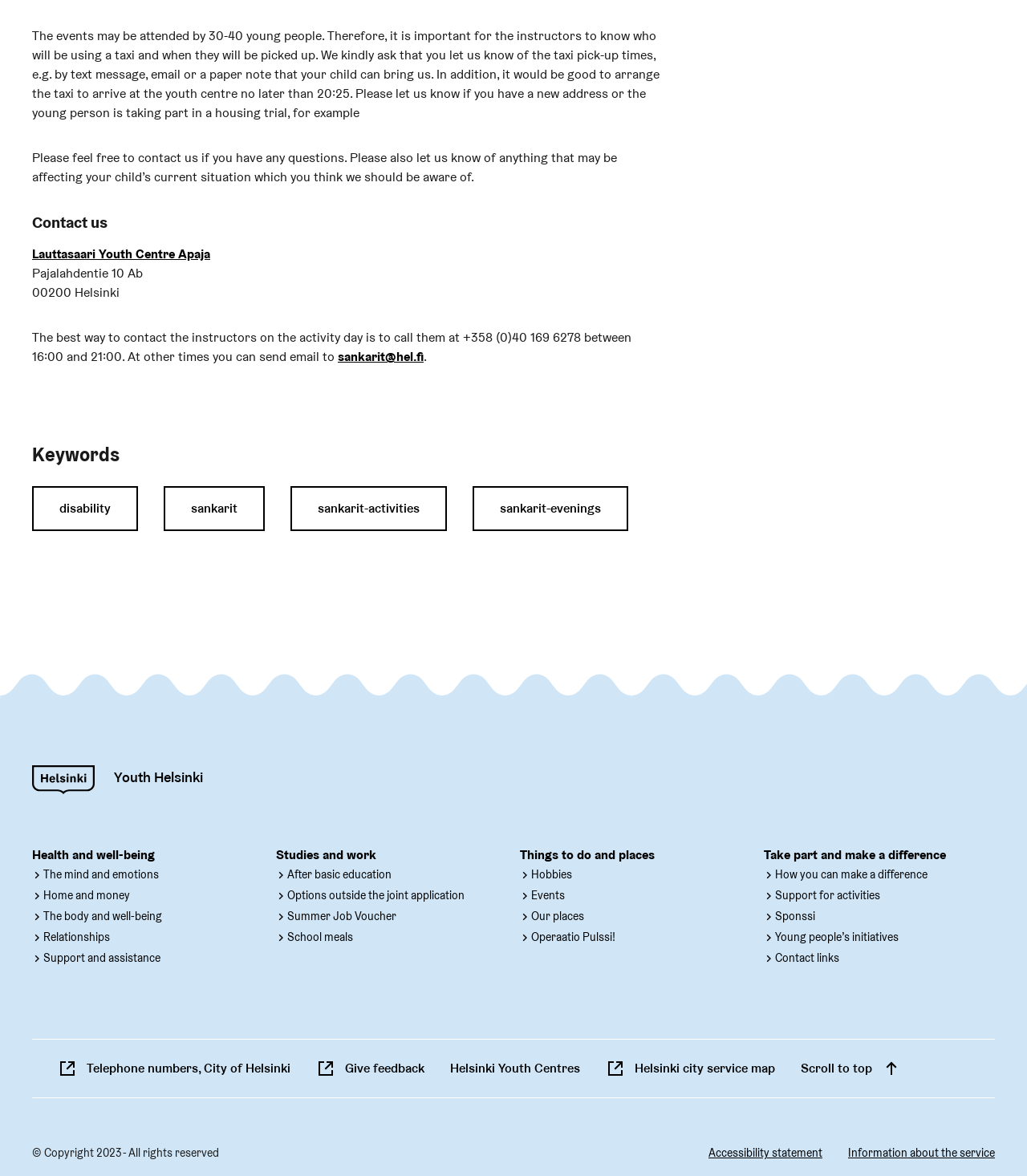What are some keywords related to the webpage content?
Carefully examine the image and provide a detailed answer to the question.

The webpage has a section titled 'Keywords' which lists several links, including 'disability', 'sankarit', 'sankarit-activities', and 'sankarit-evenings', indicating that these are relevant keywords related to the webpage content.